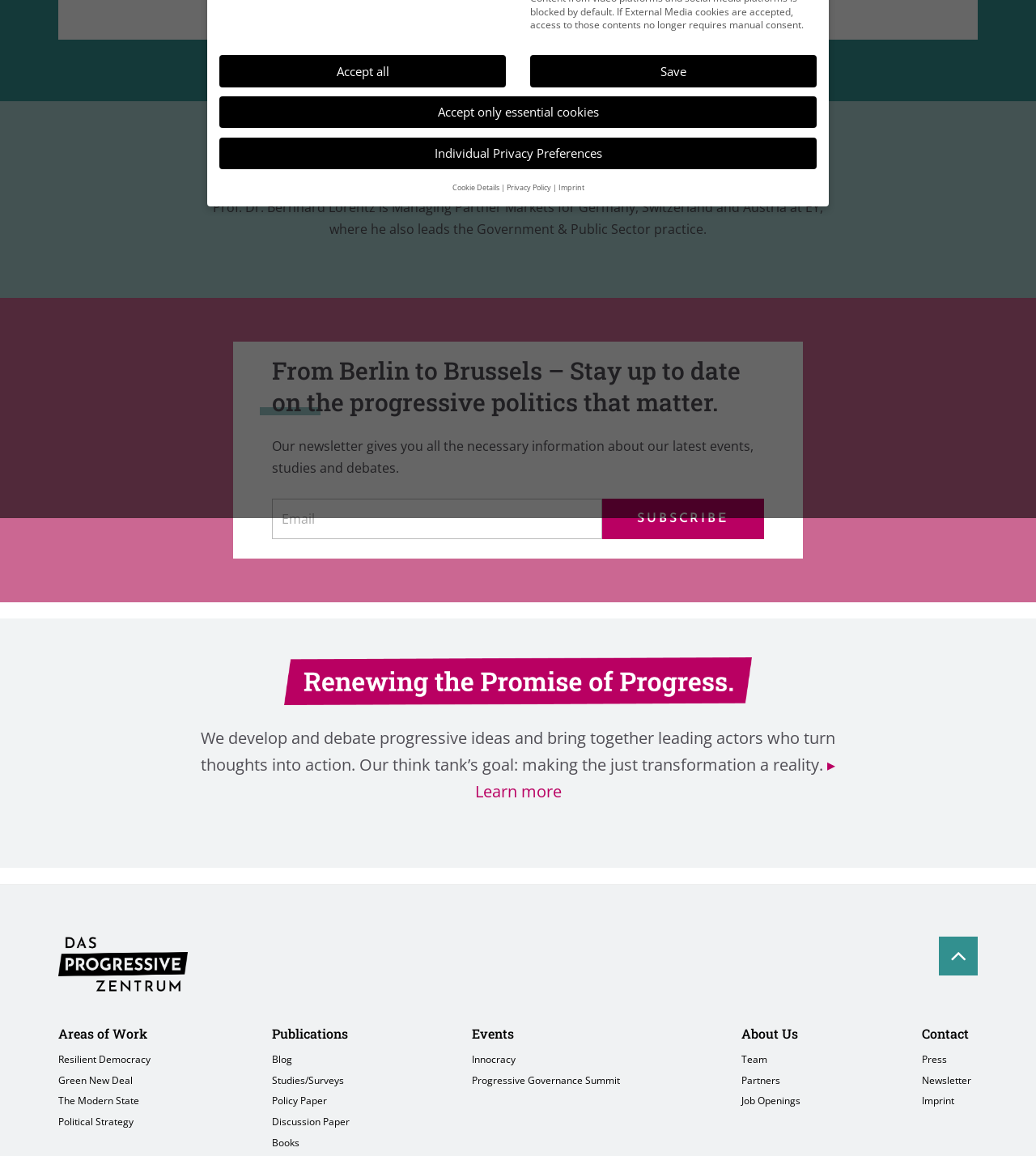Determine the bounding box of the UI component based on this description: "Policy Paper". The bounding box coordinates should be four float values between 0 and 1, i.e., [left, top, right, bottom].

[0.263, 0.946, 0.338, 0.96]